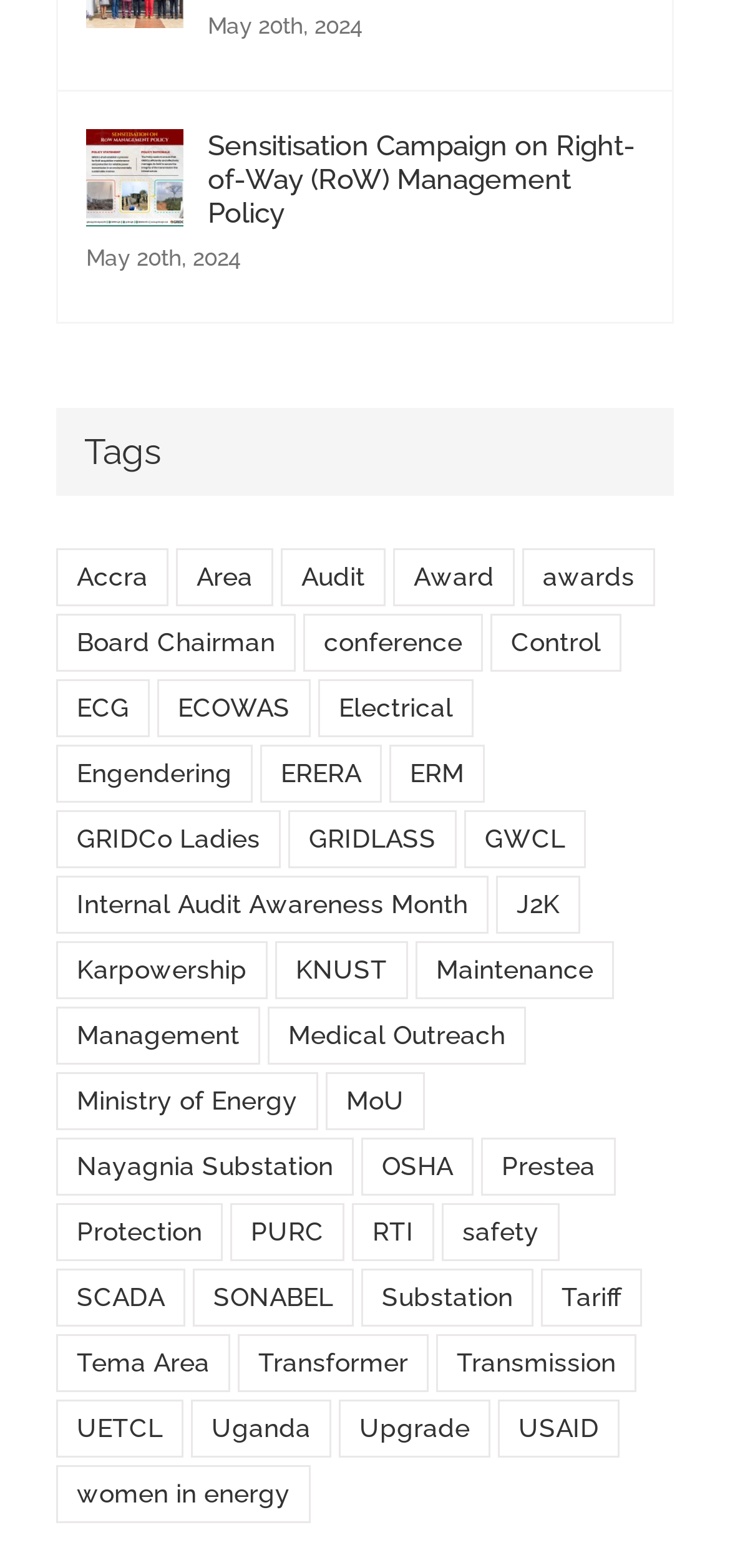Determine the bounding box for the UI element that matches this description: "Internal Audit Awareness Month".

[0.077, 0.558, 0.669, 0.595]